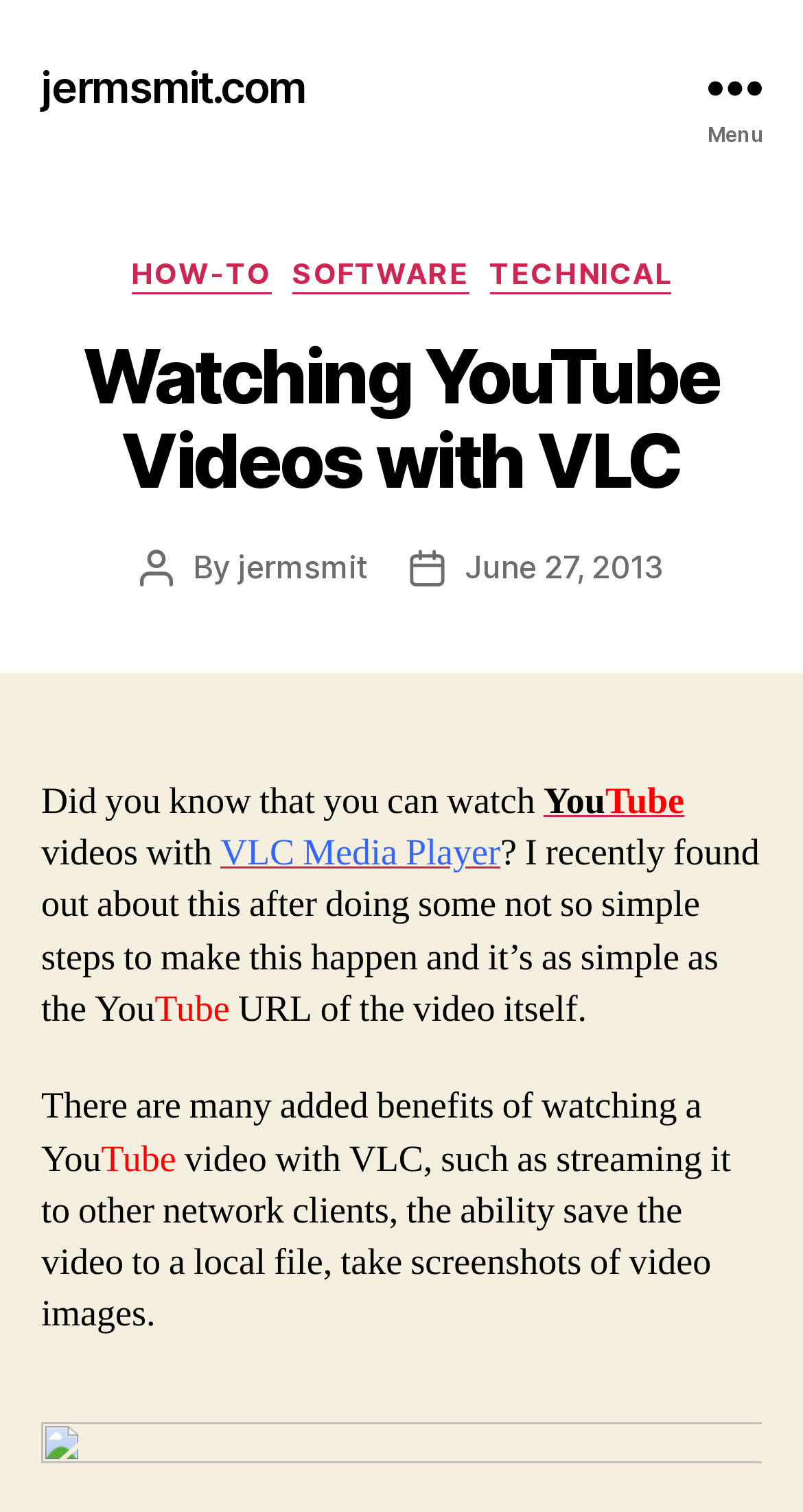What is the author of the post? Please answer the question using a single word or phrase based on the image.

jermsmit